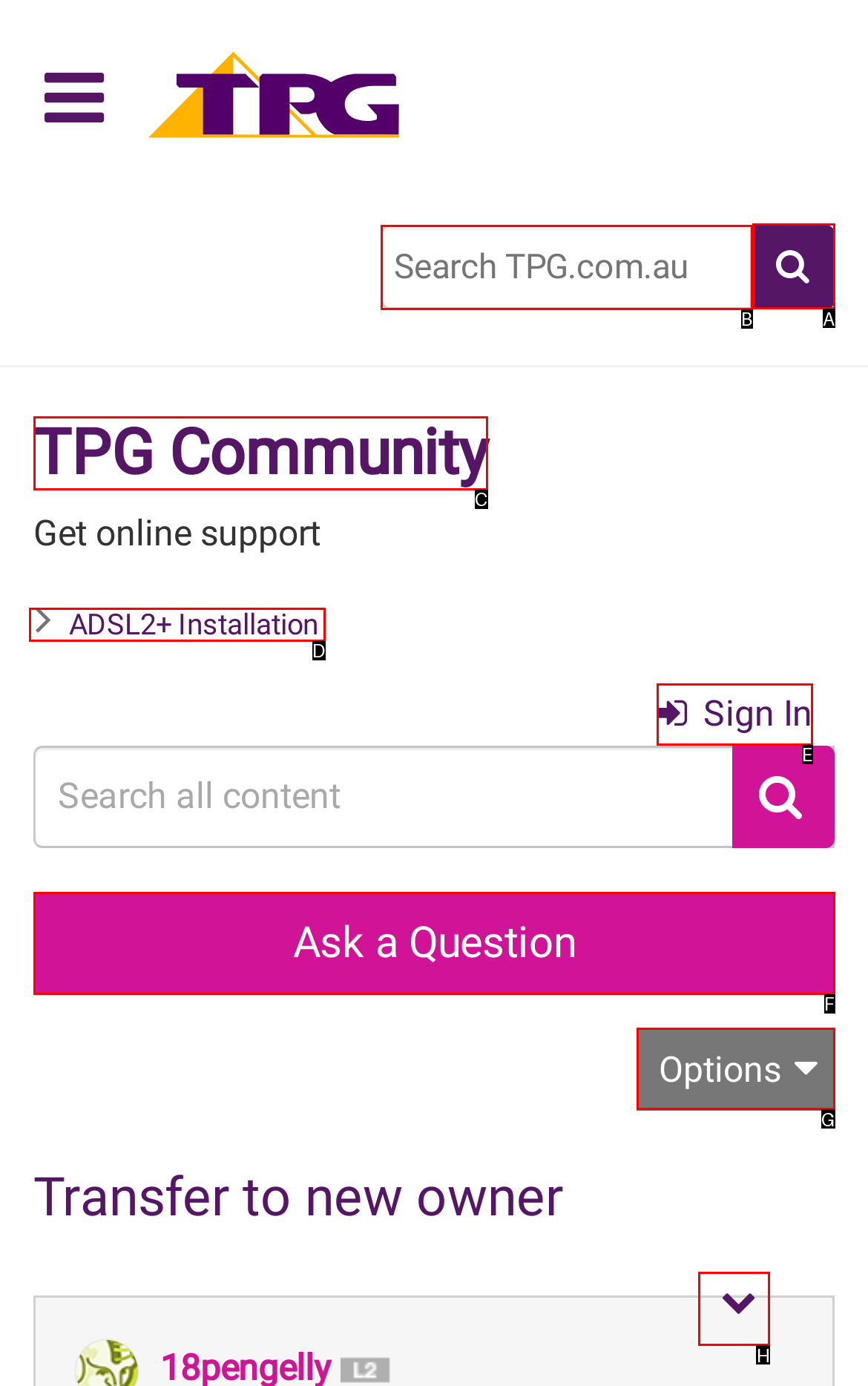Choose the letter of the option you need to click to Click the Show Transfer to new owner post option menu button. Answer with the letter only.

H